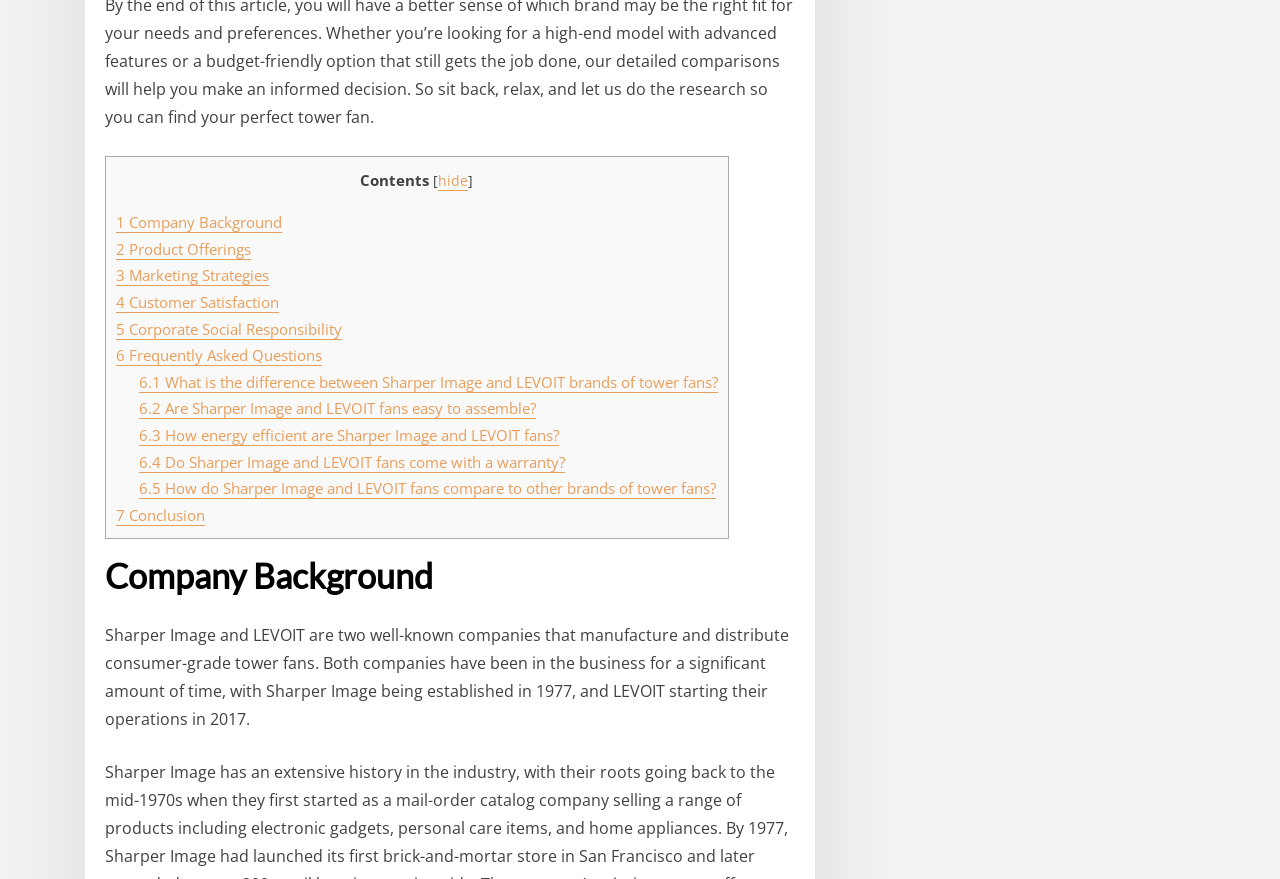Please identify the bounding box coordinates of the element that needs to be clicked to perform the following instruction: "Go back to top".

None